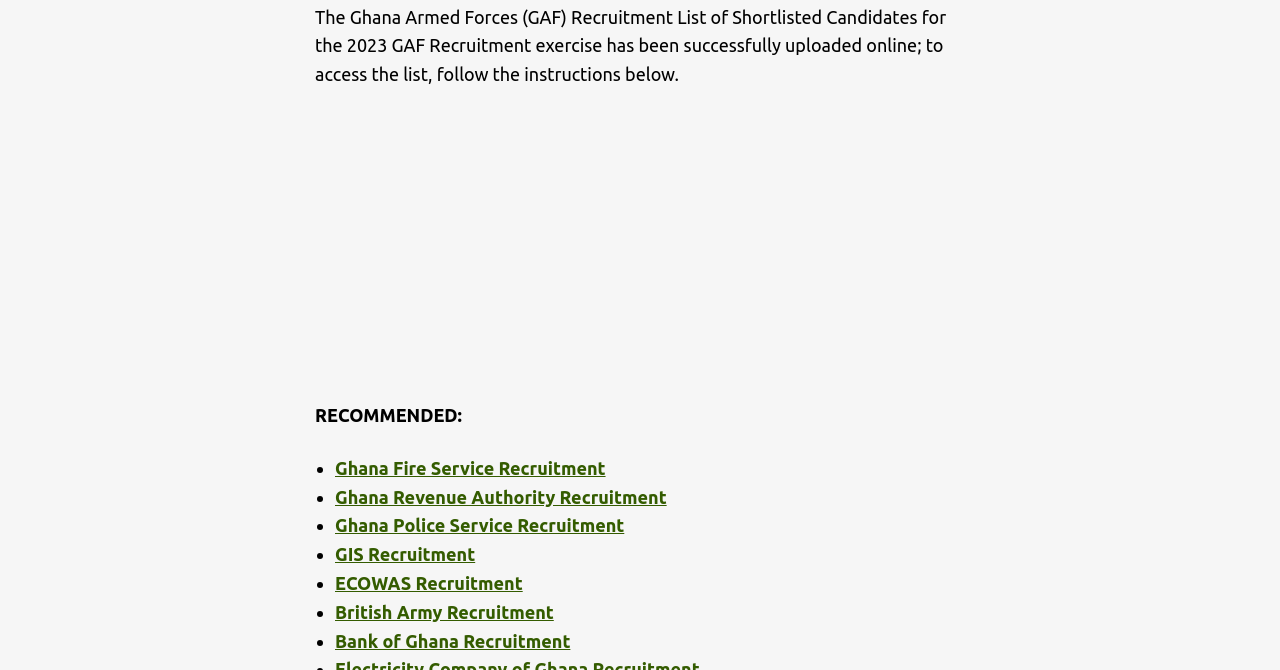Locate the bounding box coordinates of the clickable area to execute the instruction: "Click GIS Recruitment". Provide the coordinates as four float numbers between 0 and 1, represented as [left, top, right, bottom].

[0.262, 0.812, 0.371, 0.842]